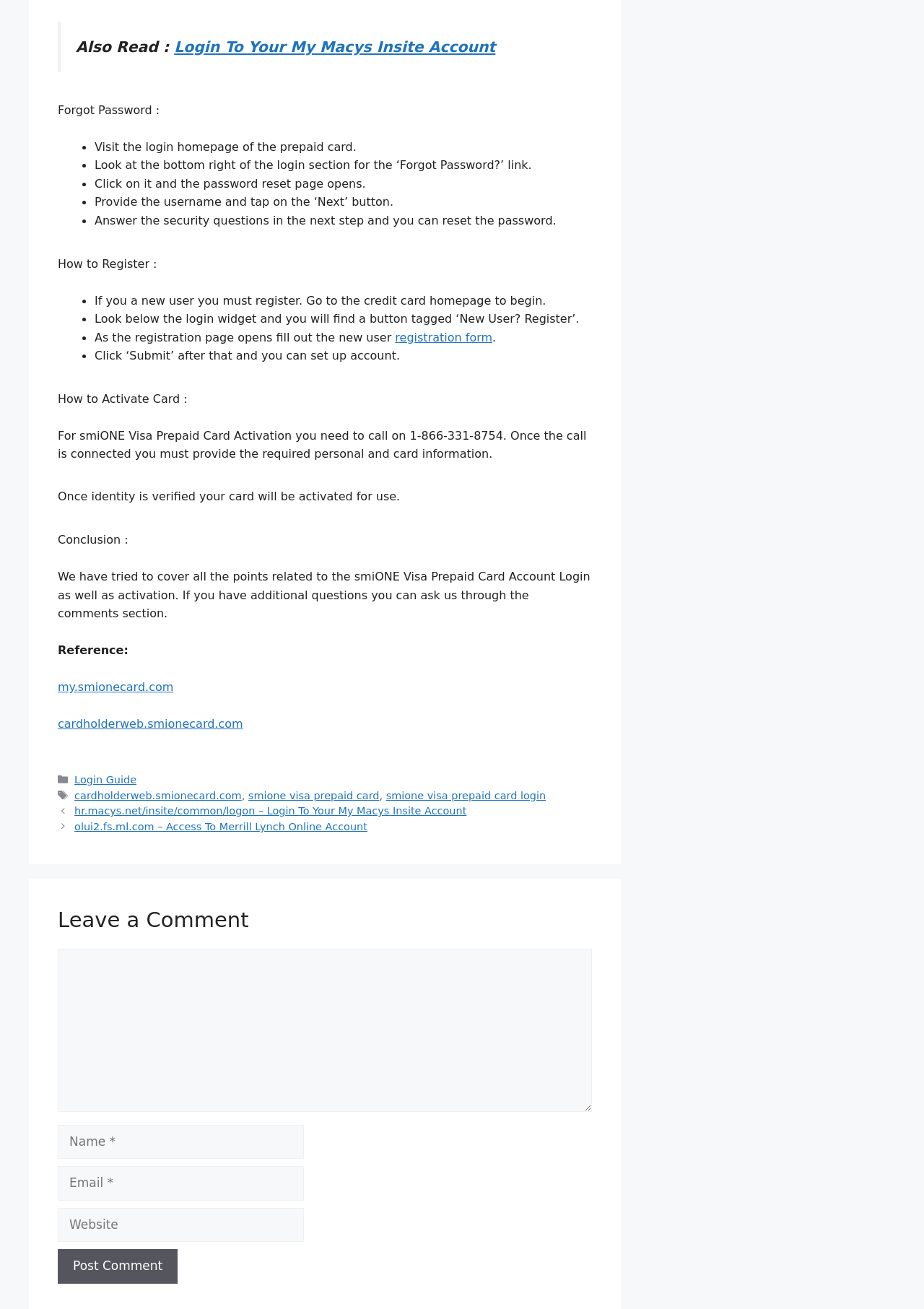Using the webpage screenshot, locate the HTML element that fits the following description and provide its bounding box: "smione visa prepaid card".

[0.269, 0.603, 0.411, 0.612]